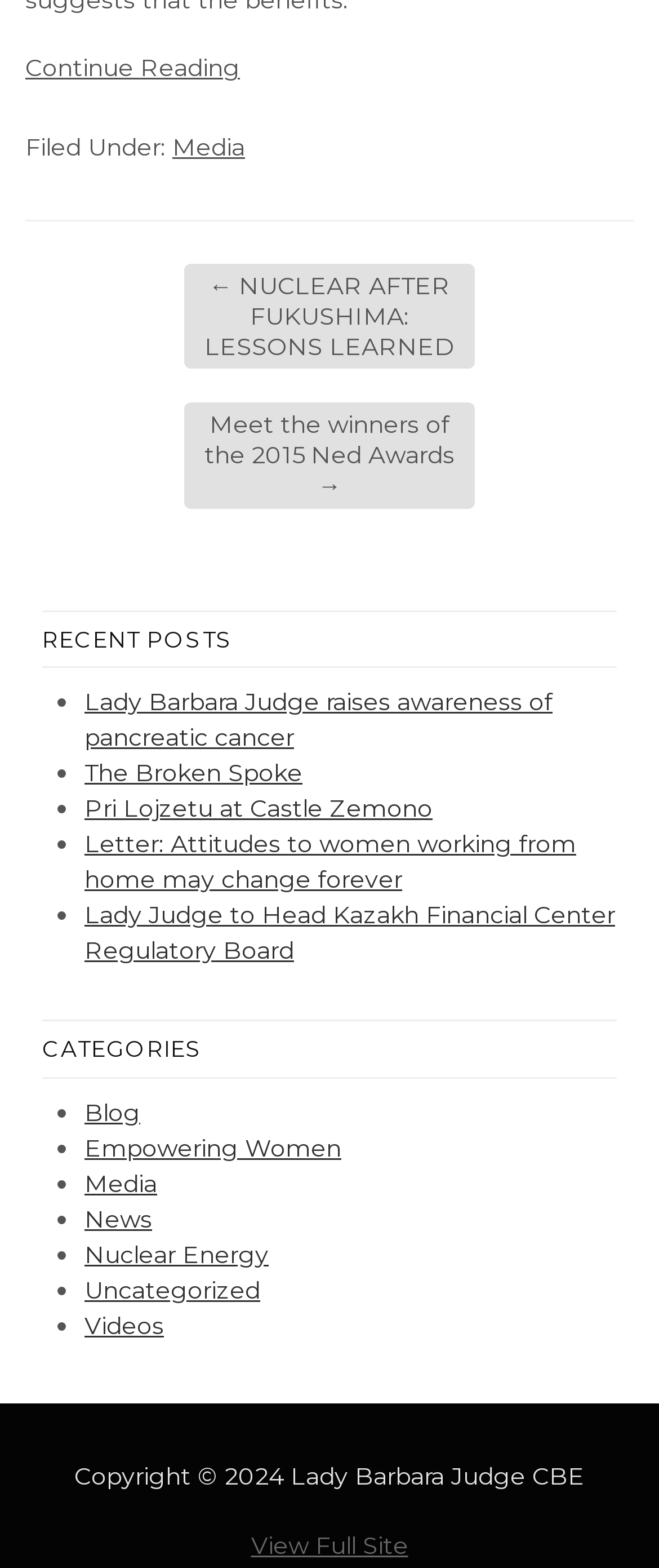Can you find the bounding box coordinates of the area I should click to execute the following instruction: "Read 'Lady Barbara Judge raises awareness of pancreatic cancer'"?

[0.128, 0.438, 0.838, 0.48]